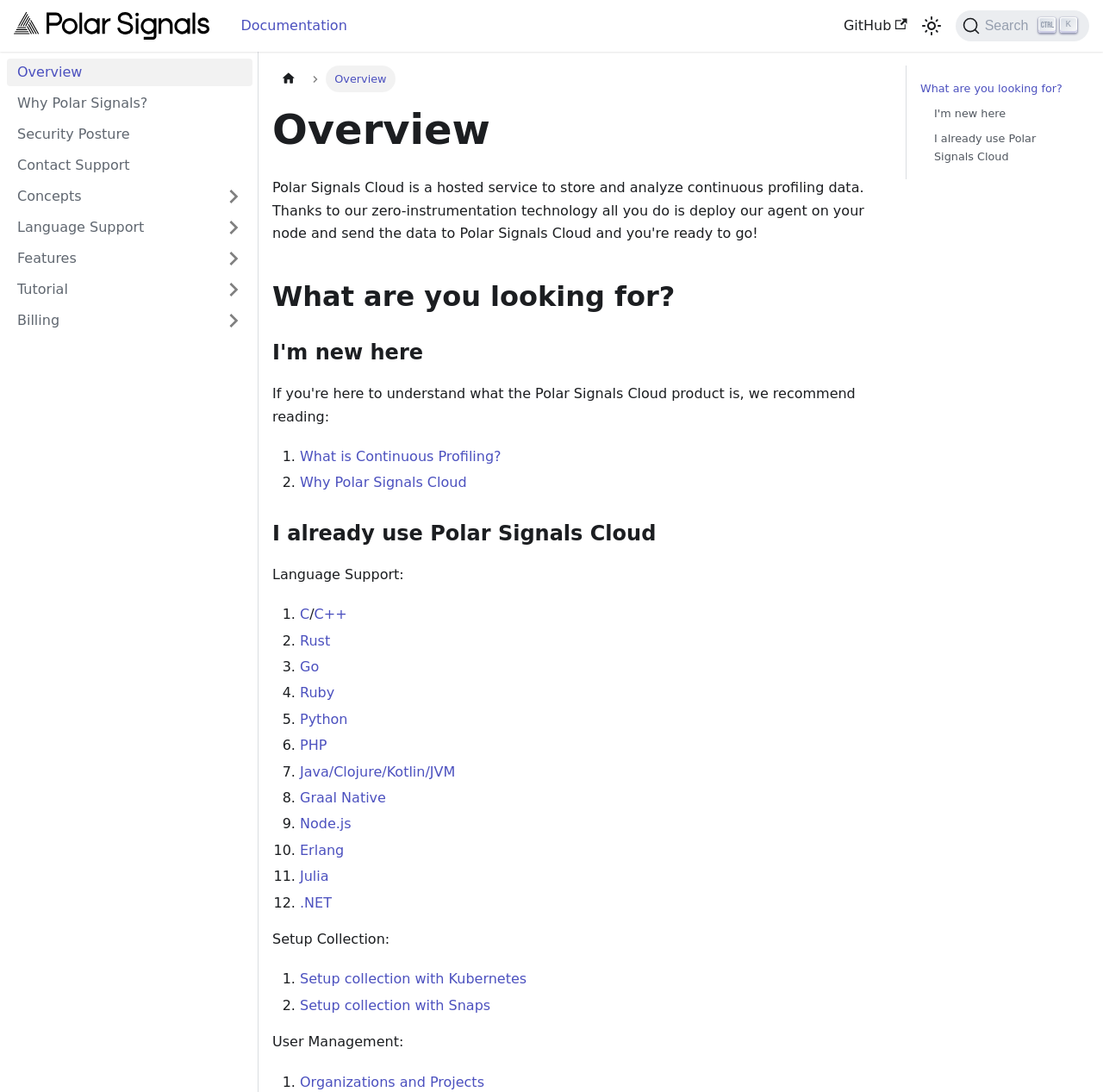Provide a one-word or one-phrase answer to the question:
What is the text of the first heading on the page?

Overview